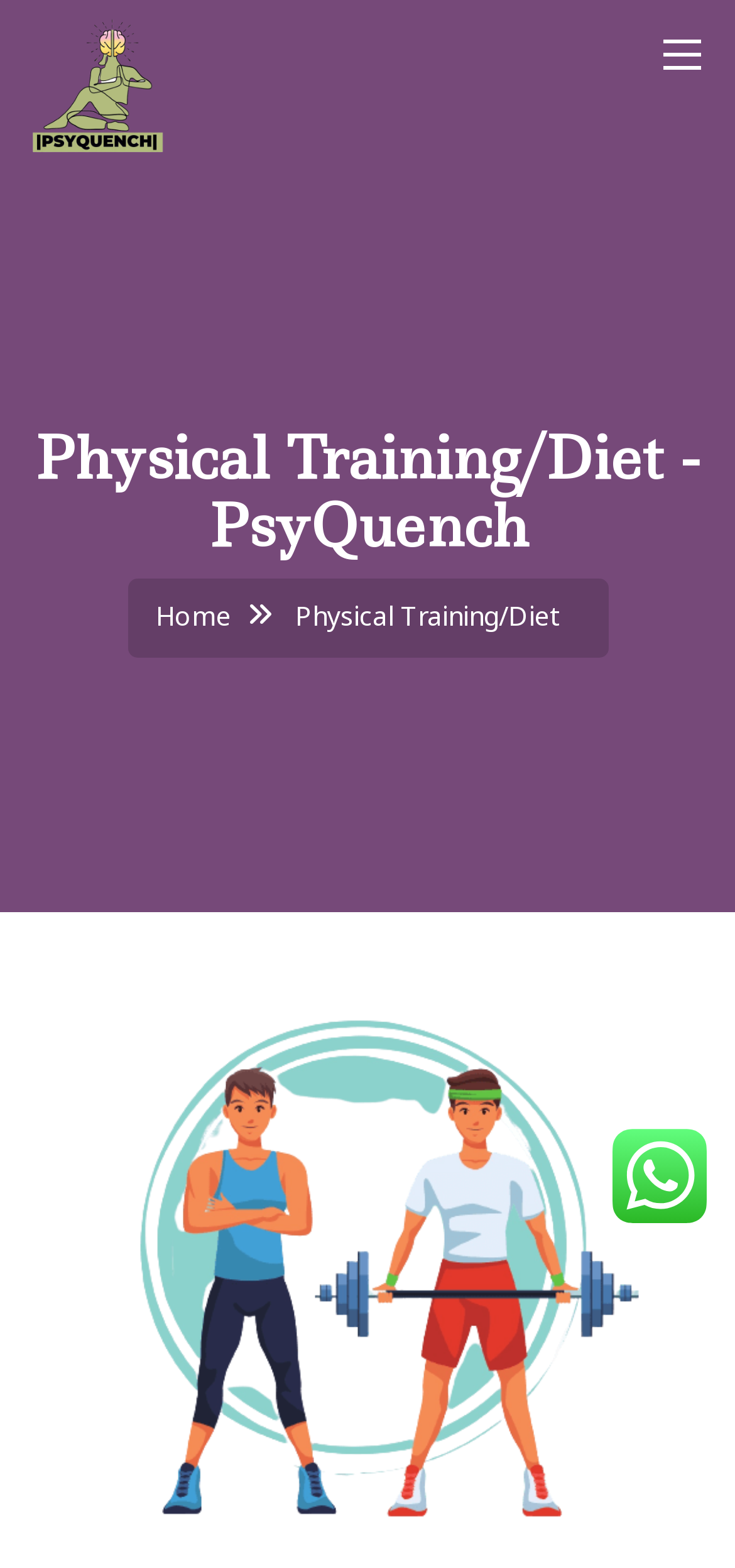Locate the bounding box for the described UI element: "alt="PsyQuench"". Ensure the coordinates are four float numbers between 0 and 1, formatted as [left, top, right, bottom].

[0.038, 0.012, 0.449, 0.1]